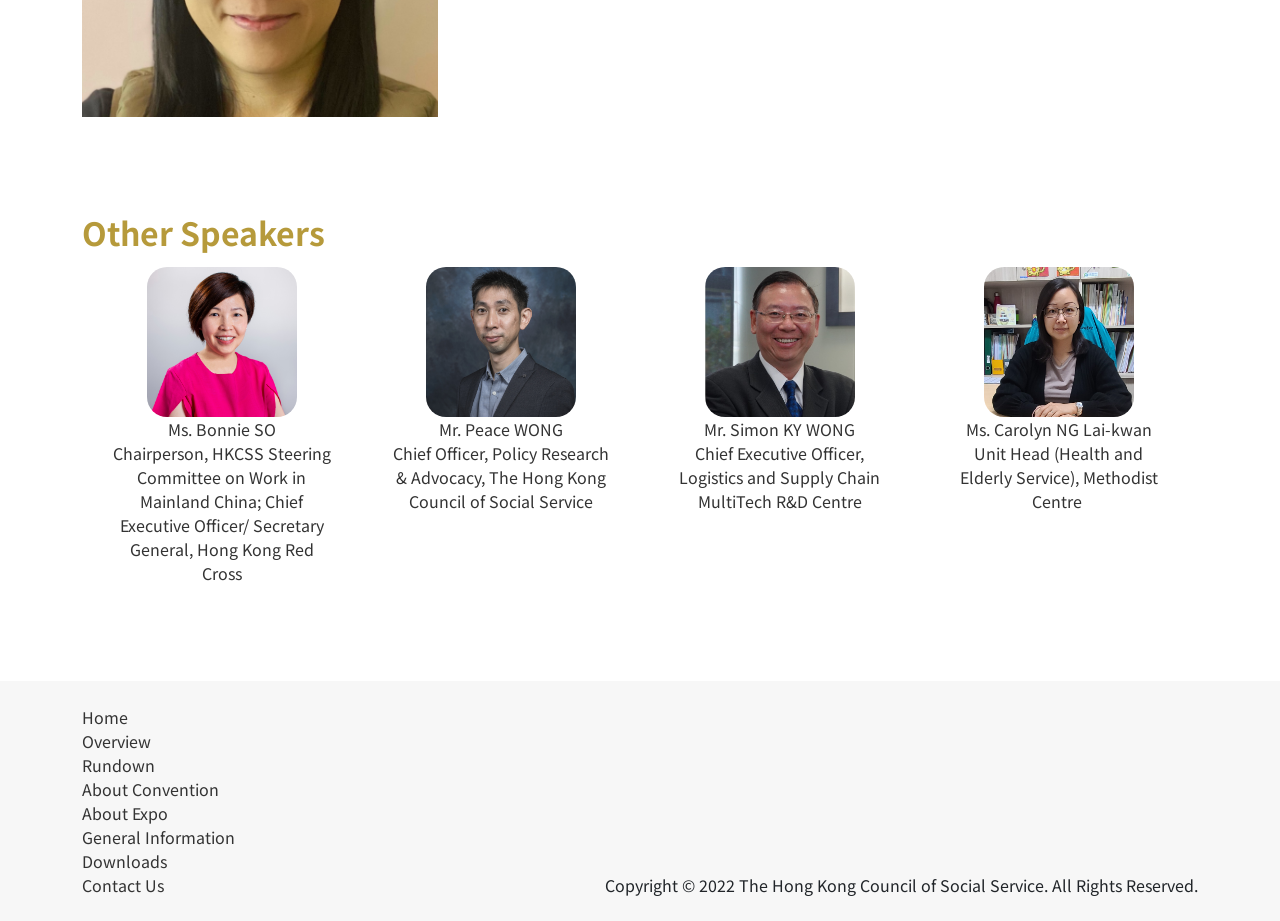Using the element description About Expo, predict the bounding box coordinates for the UI element. Provide the coordinates in (top-left x, top-left y, bottom-right x, bottom-right y) format with values ranging from 0 to 1.

[0.064, 0.87, 0.131, 0.896]